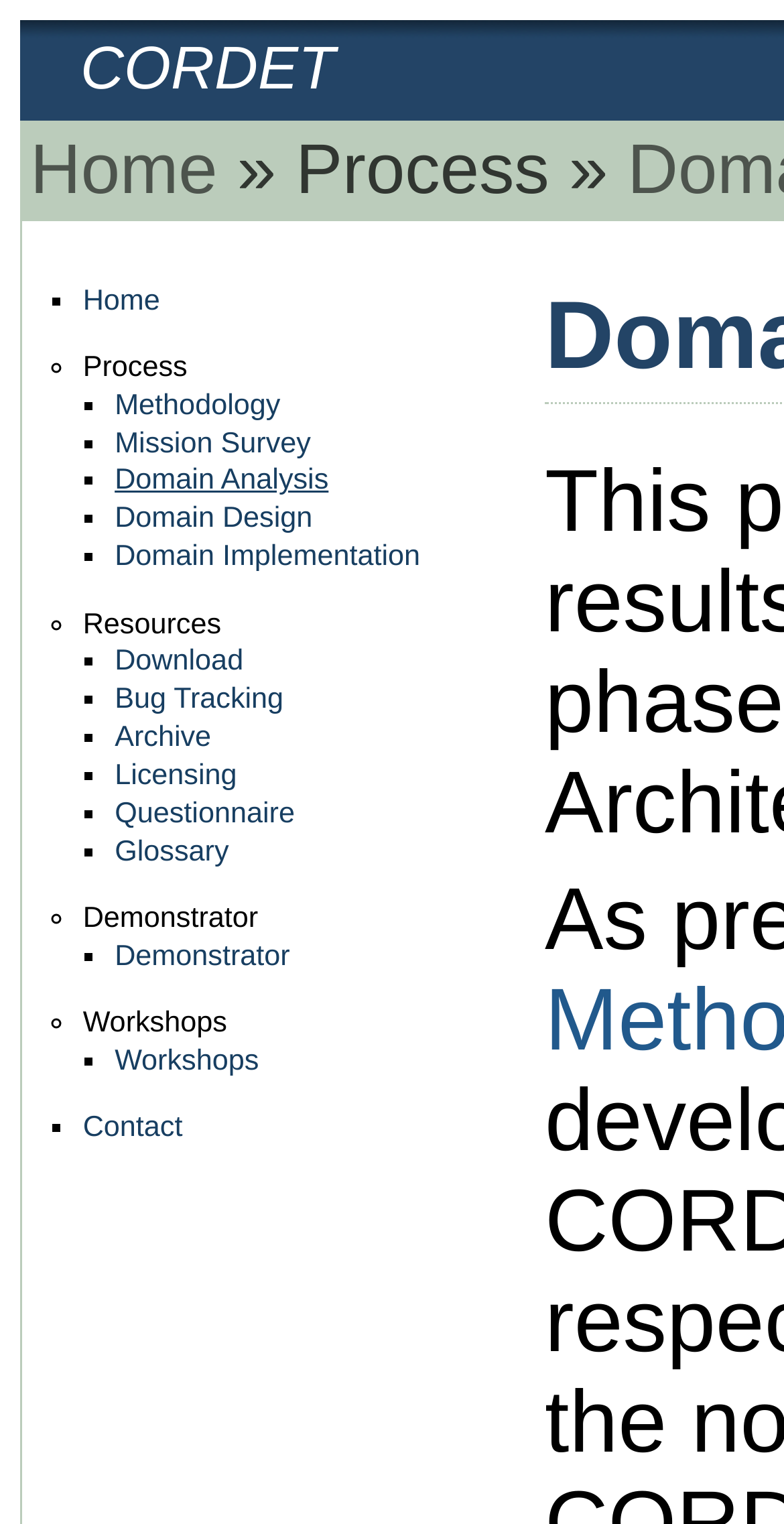What is the main category of the link 'Methodology'?
Based on the image, respond with a single word or phrase.

Process